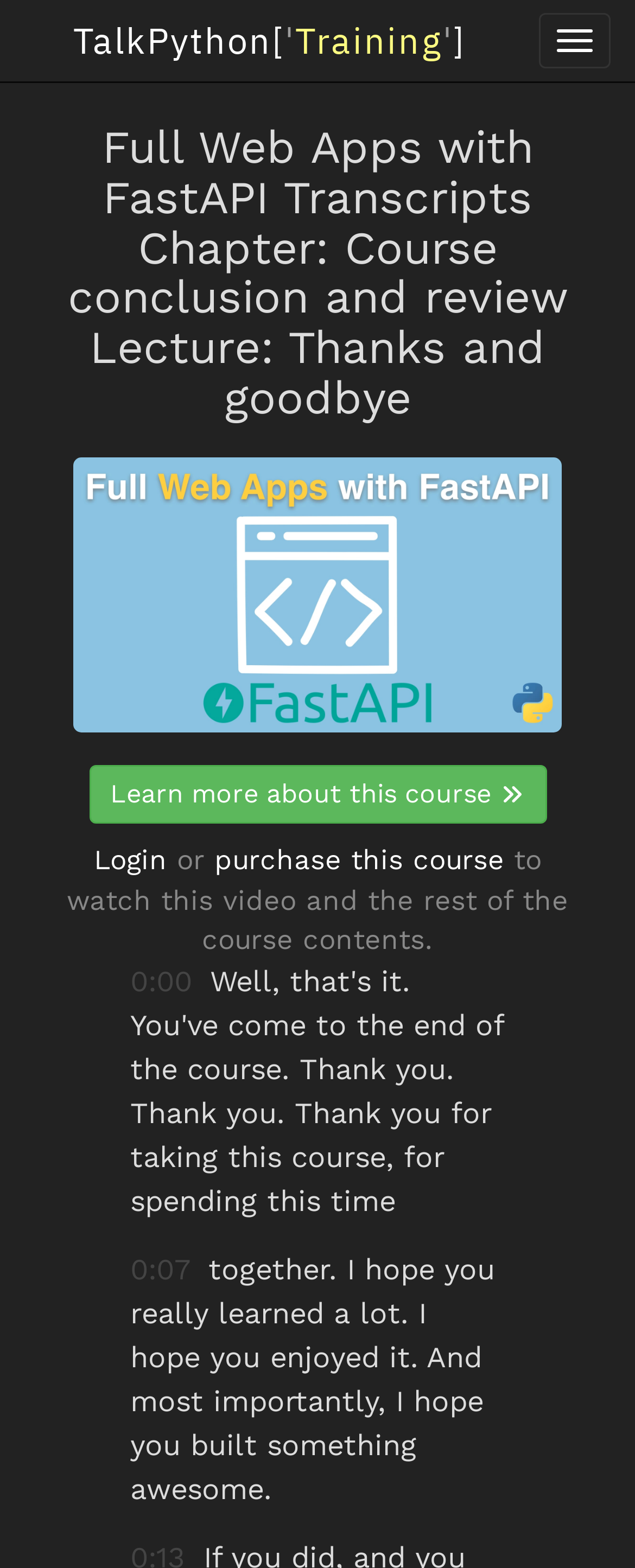Give the bounding box coordinates for the element described by: "Accept all".

None